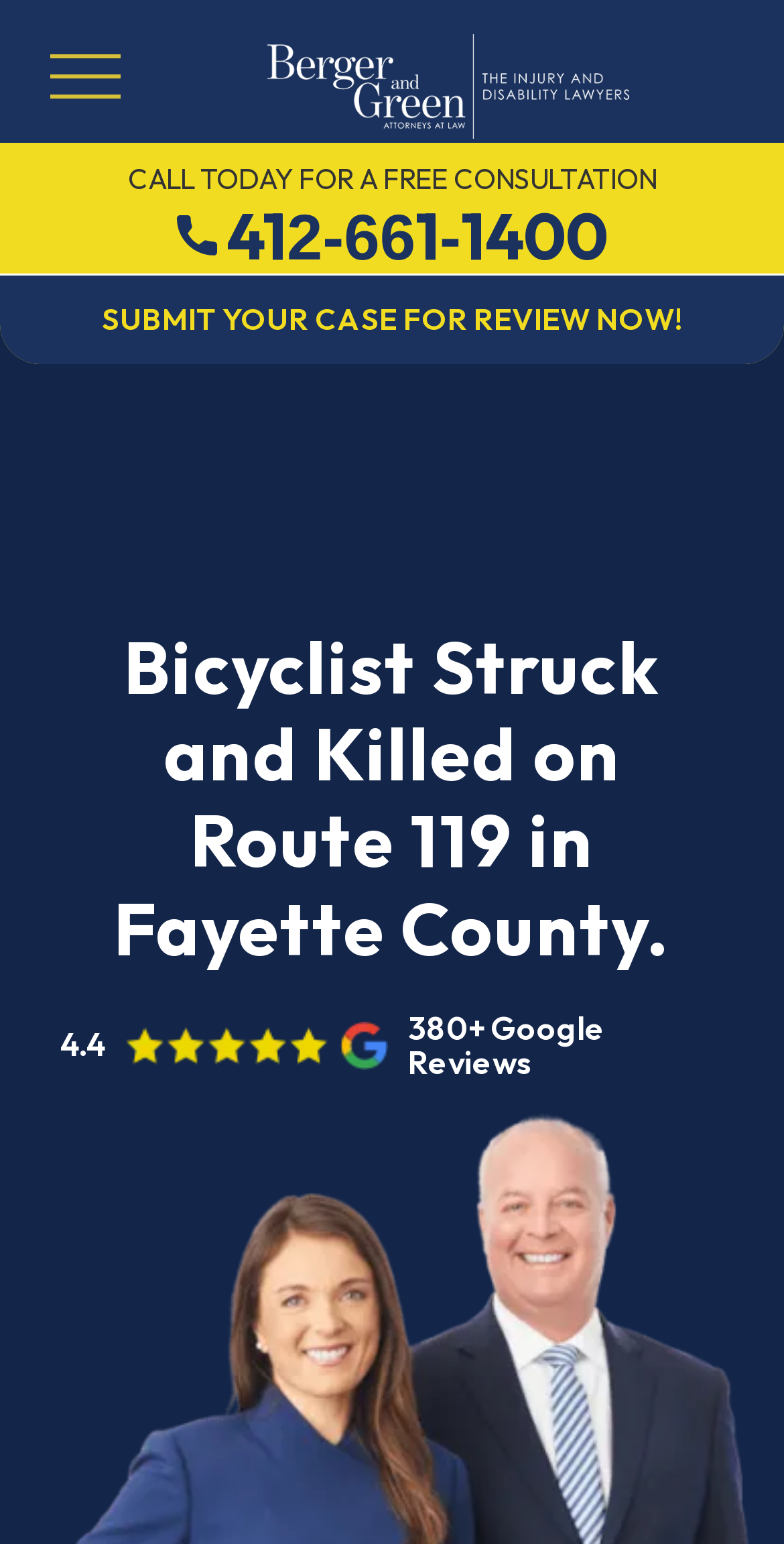What is the phone number to call for a free consultation?
From the image, respond using a single word or phrase.

412-661-1400